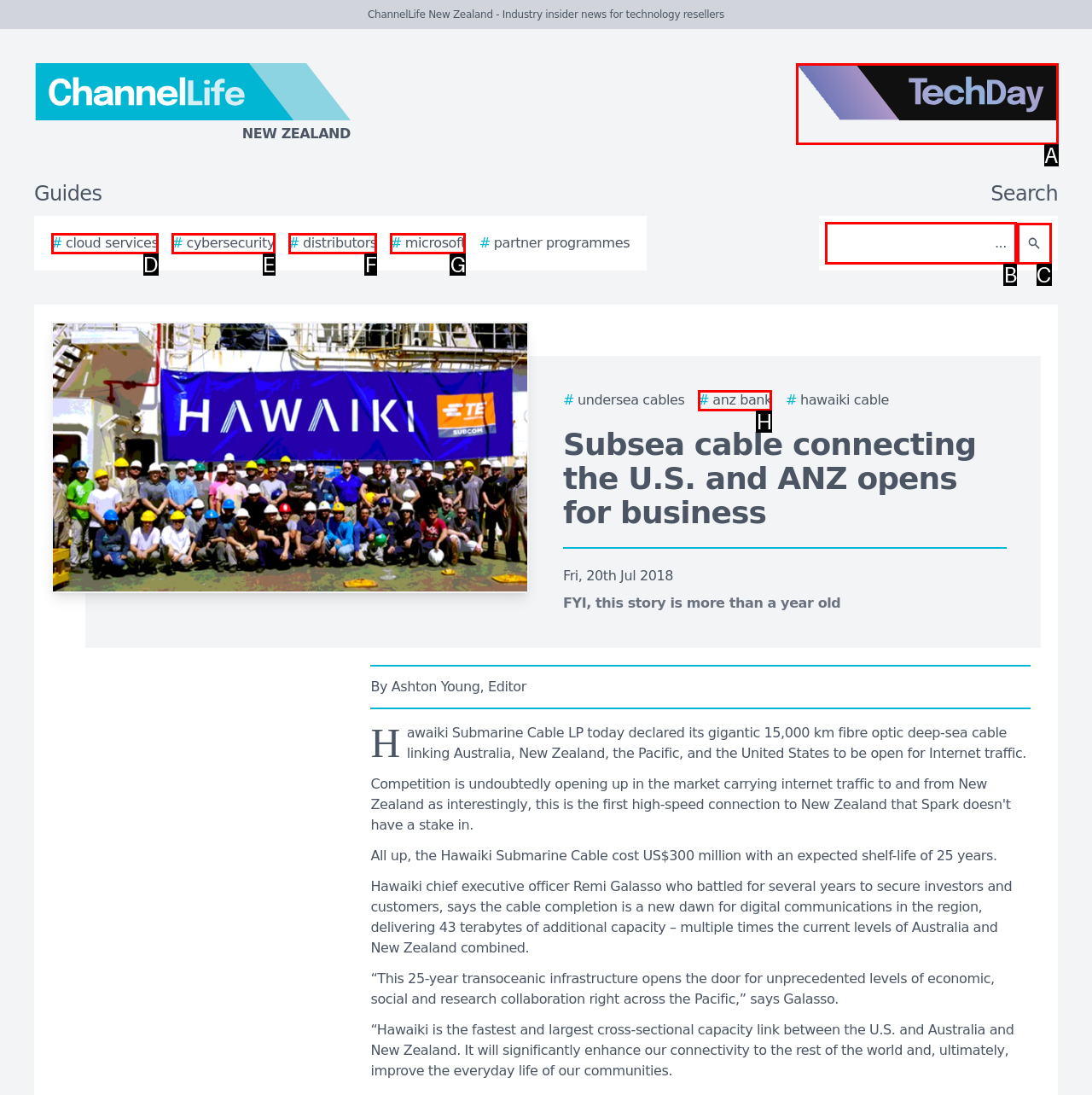Determine the HTML element to be clicked to complete the task: Search for something. Answer by giving the letter of the selected option.

B